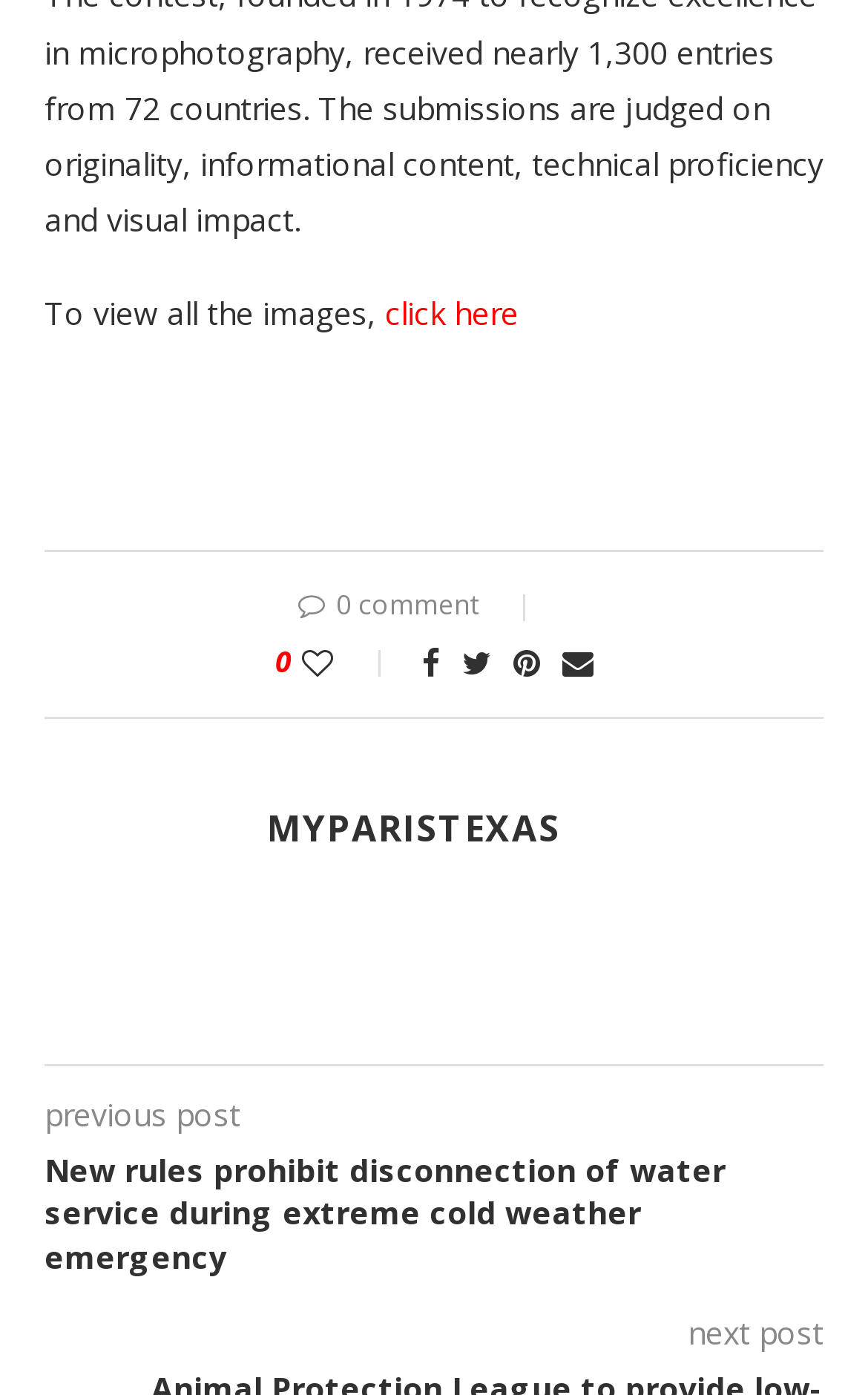Determine the bounding box coordinates of the clickable element to complete this instruction: "read the previous post". Provide the coordinates in the format of four float numbers between 0 and 1, [left, top, right, bottom].

[0.051, 0.783, 0.277, 0.813]